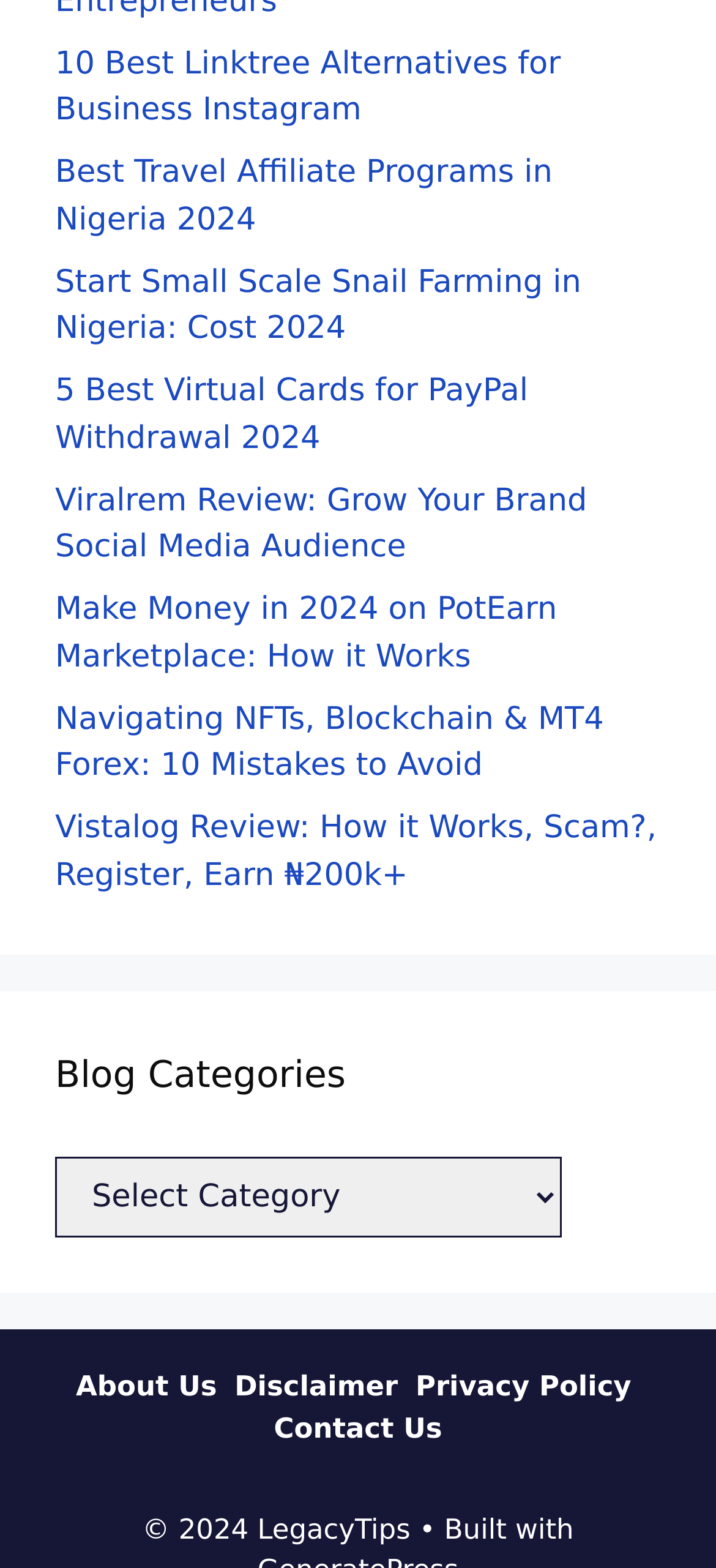Answer the question briefly using a single word or phrase: 
How many links are on the webpage?

9